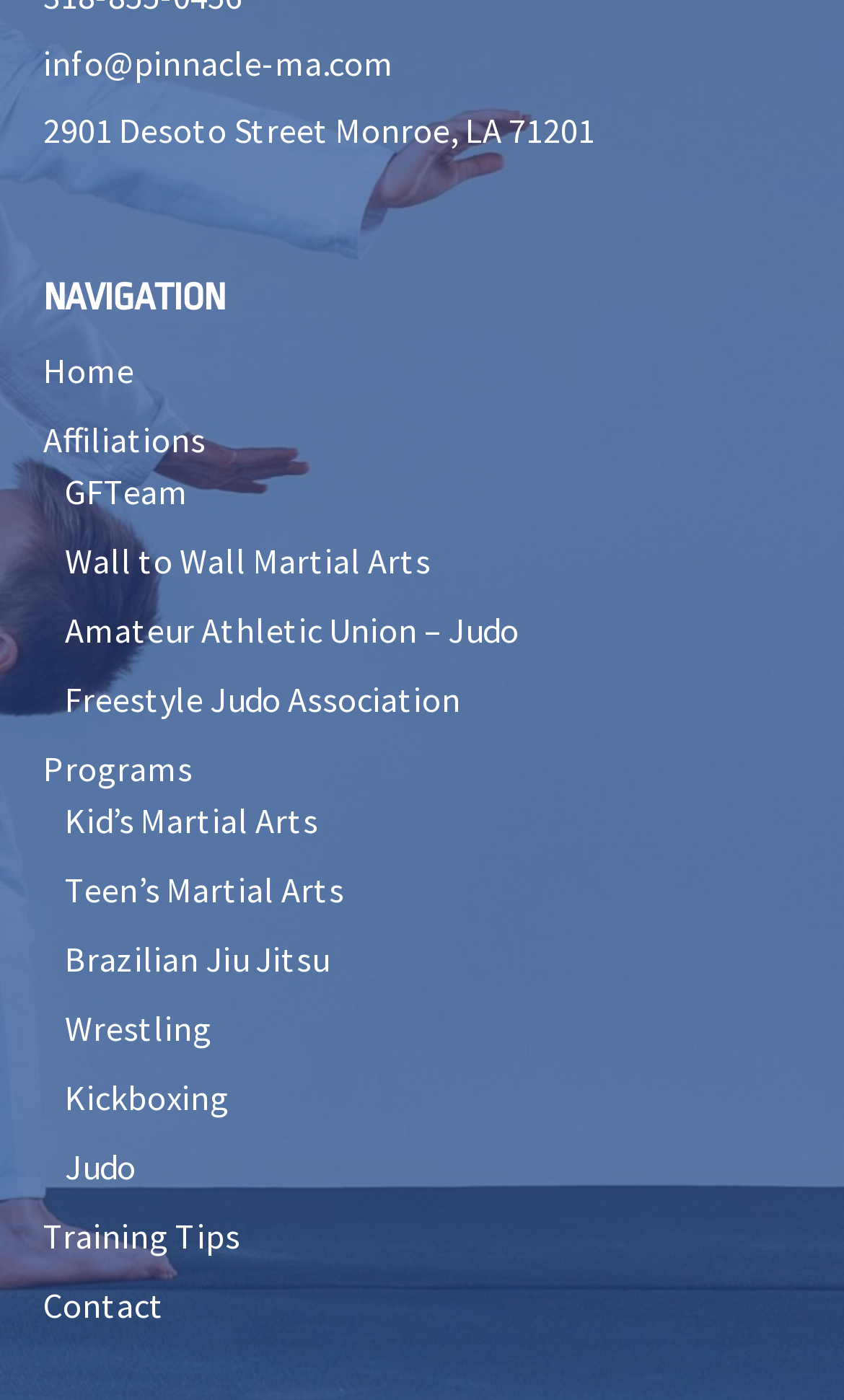Using a single word or phrase, answer the following question: 
How many martial arts programs are listed?

7